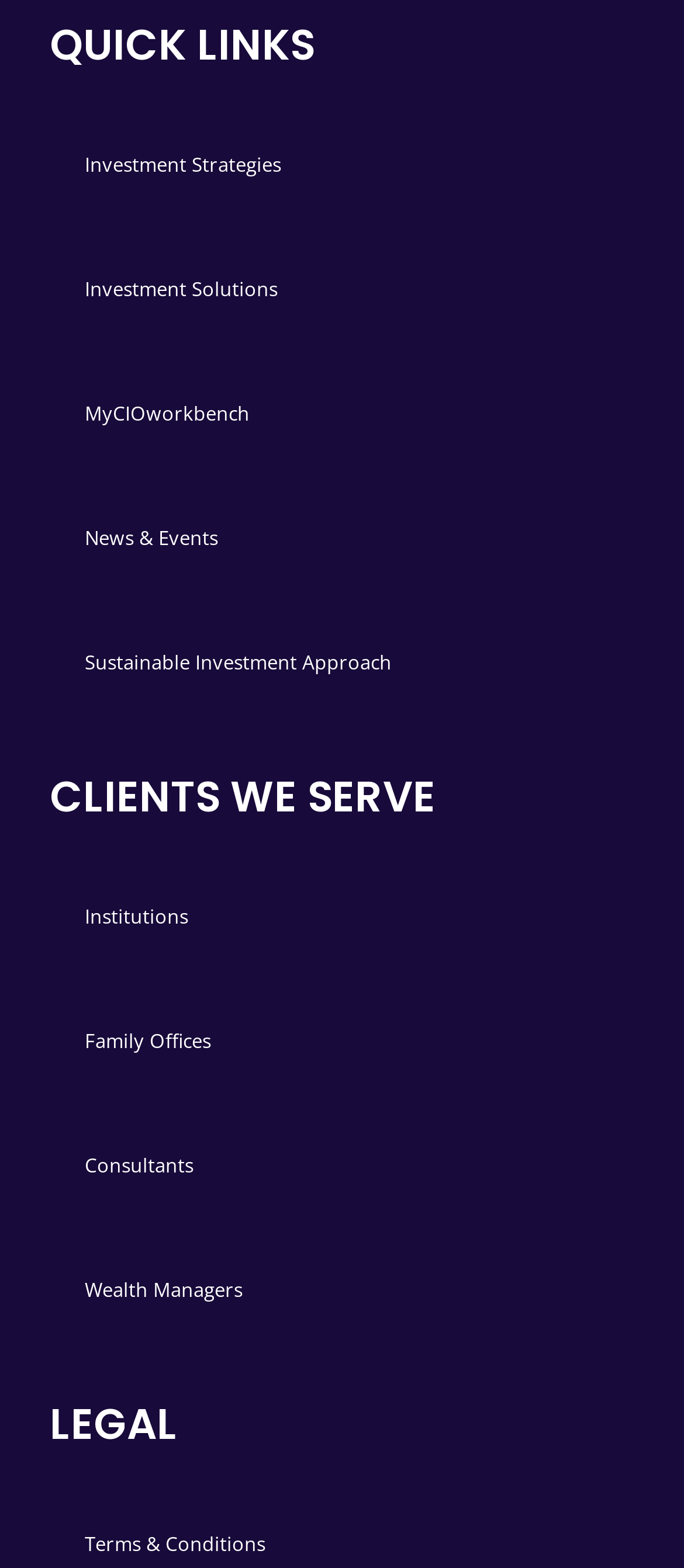What is the approach to sustainable investment? Using the information from the screenshot, answer with a single word or phrase.

Sustainable Investment Approach